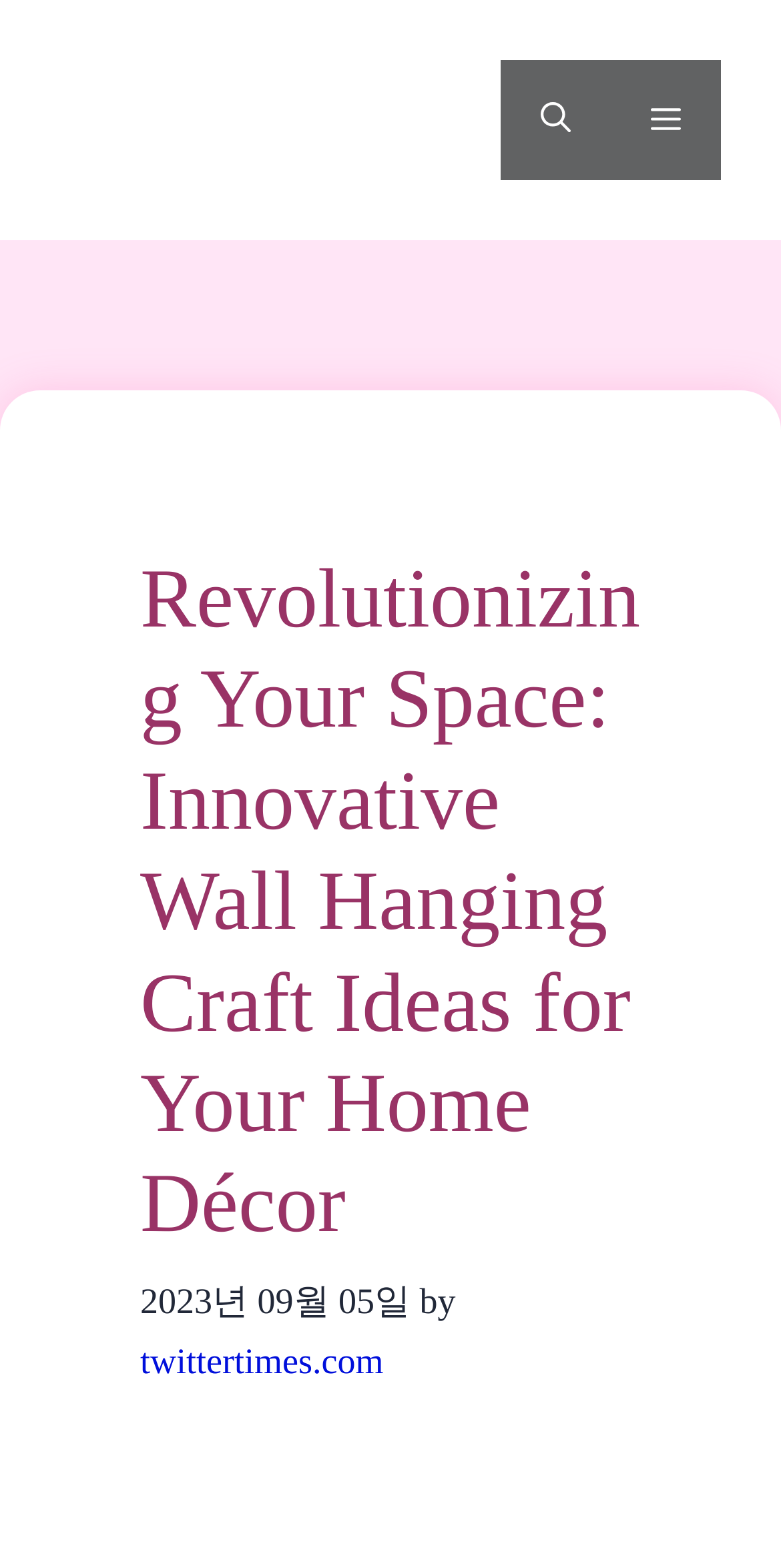Please determine the bounding box coordinates for the UI element described as: "Leer más".

None